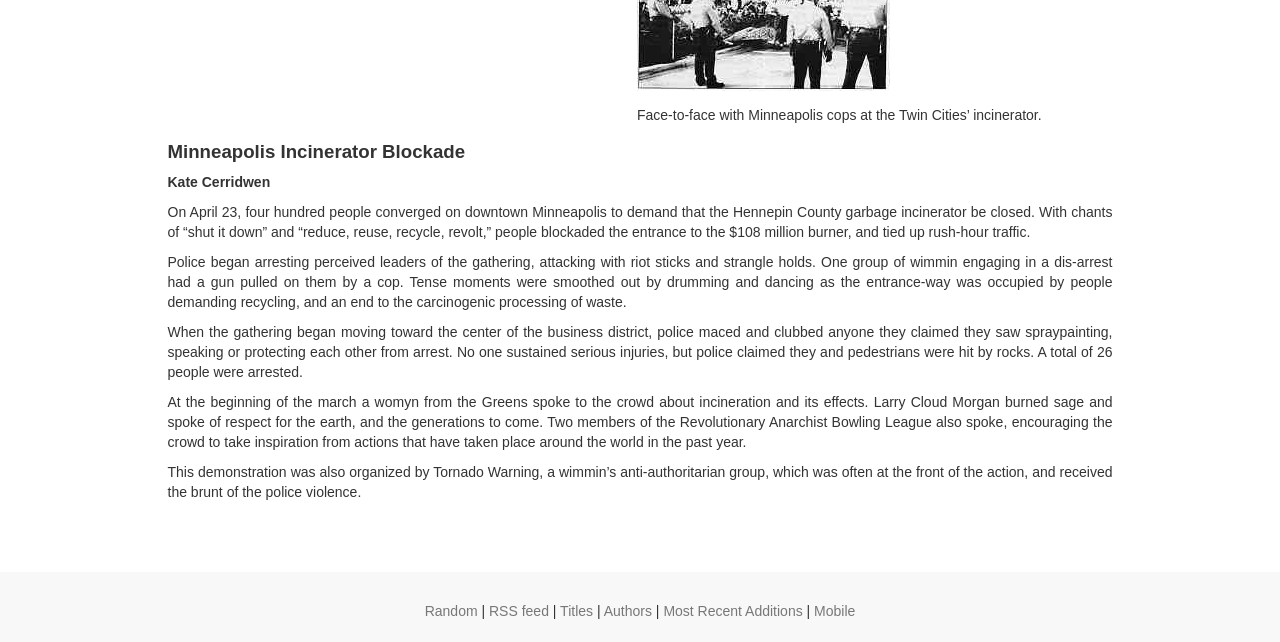Using a single word or phrase, answer the following question: 
How many people were arrested?

26